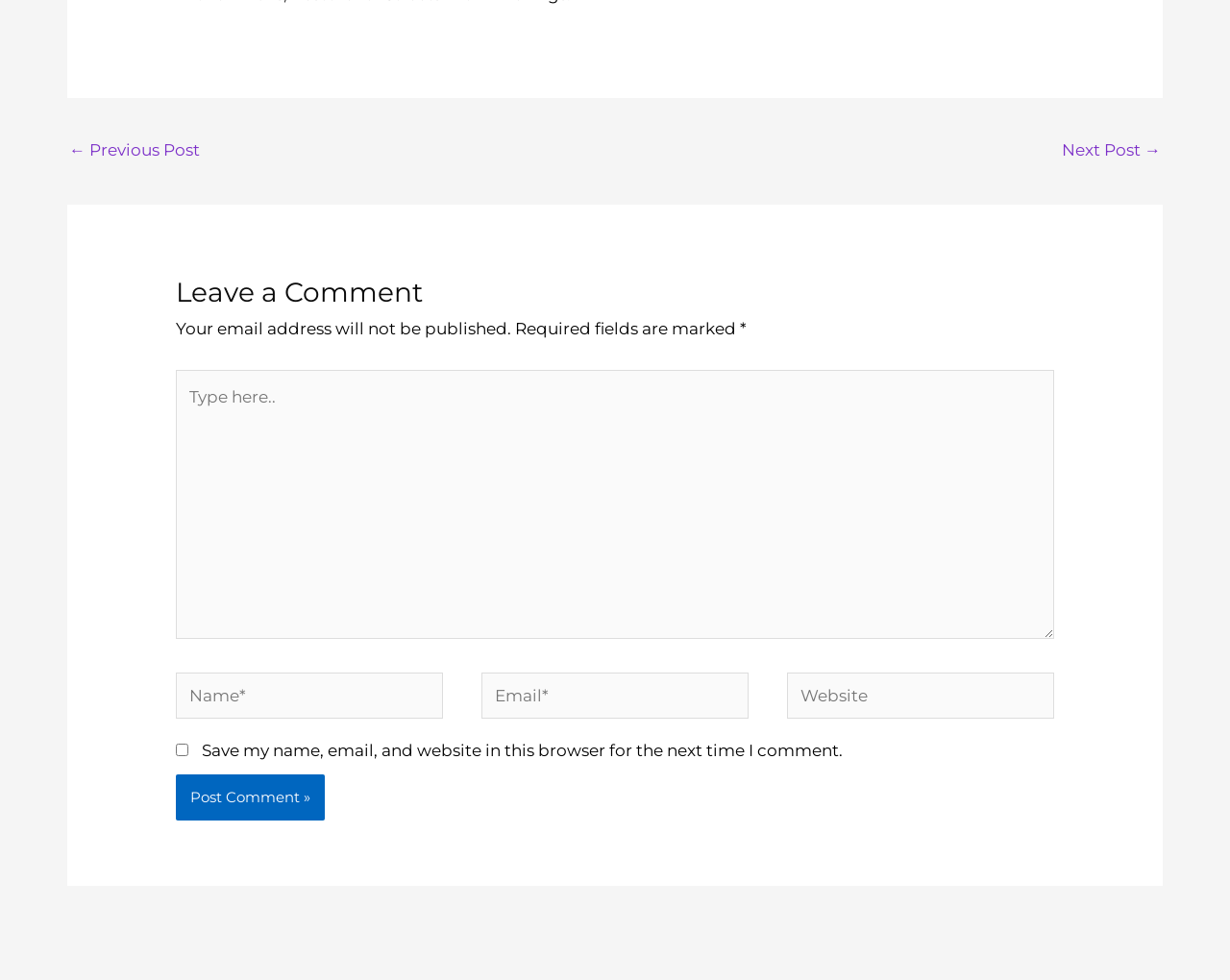Using the provided element description: "parent_node: INTERIOR CABIN WISE", identify the bounding box coordinates. The coordinates should be four floats between 0 and 1 in the order [left, top, right, bottom].

None